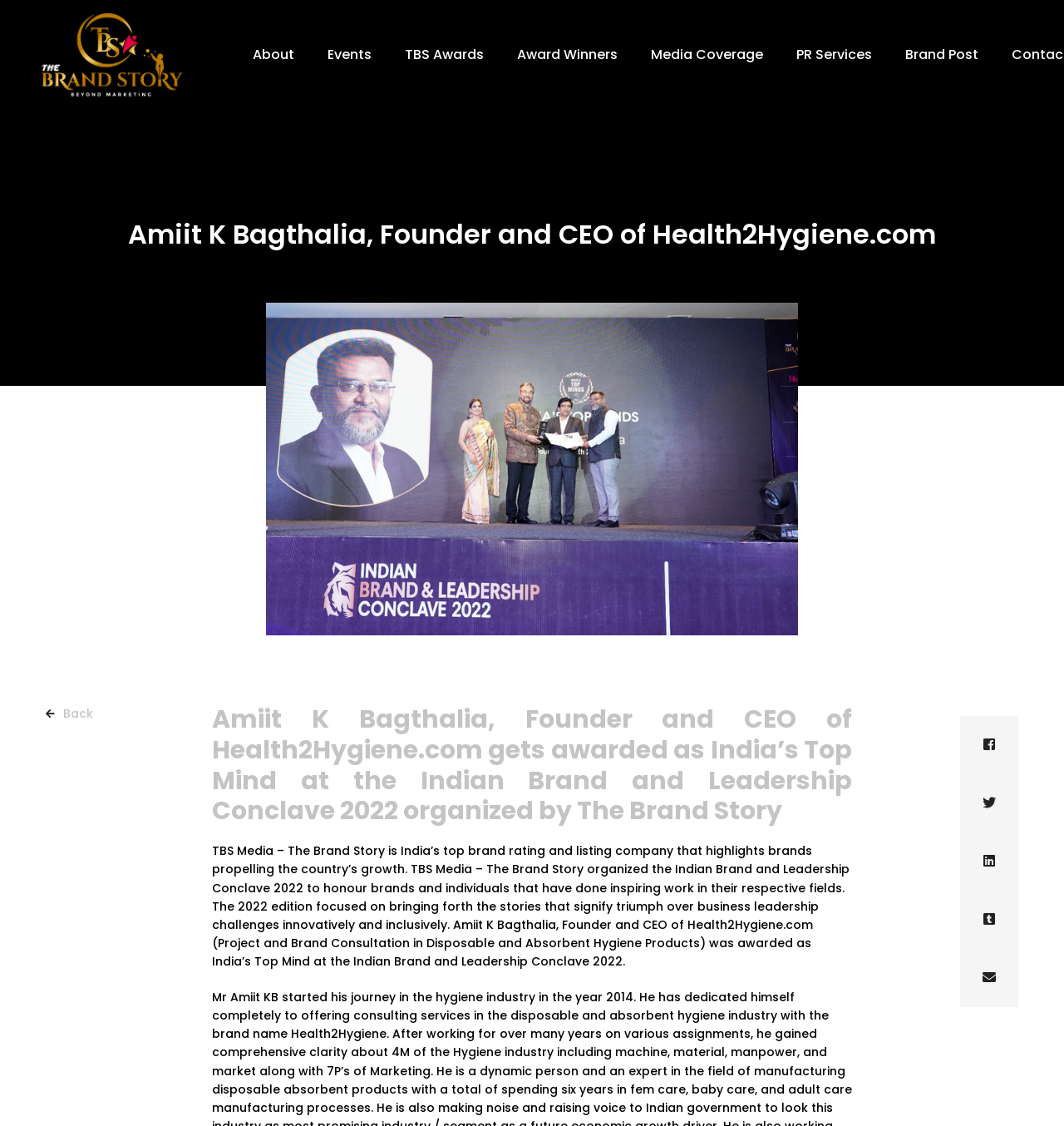Find the bounding box coordinates for the HTML element described in this sentence: "PR Services". Provide the coordinates as four float numbers between 0 and 1, in the format [left, top, right, bottom].

[0.734, 0.0, 0.834, 0.098]